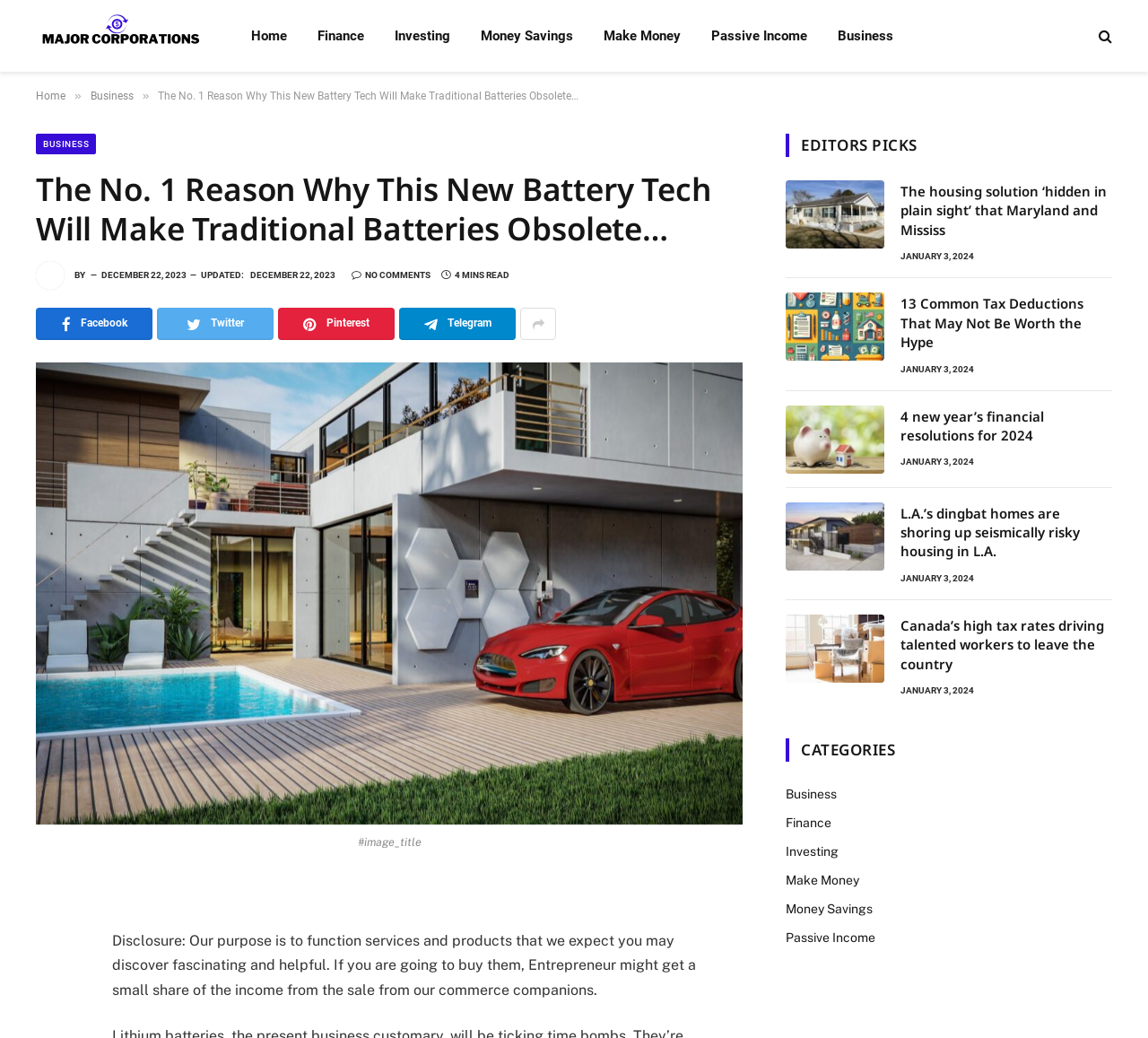Determine the bounding box coordinates of the section I need to click to execute the following instruction: "View the 'EDITORS PICKS' section". Provide the coordinates as four float numbers between 0 and 1, i.e., [left, top, right, bottom].

[0.684, 0.129, 0.799, 0.151]